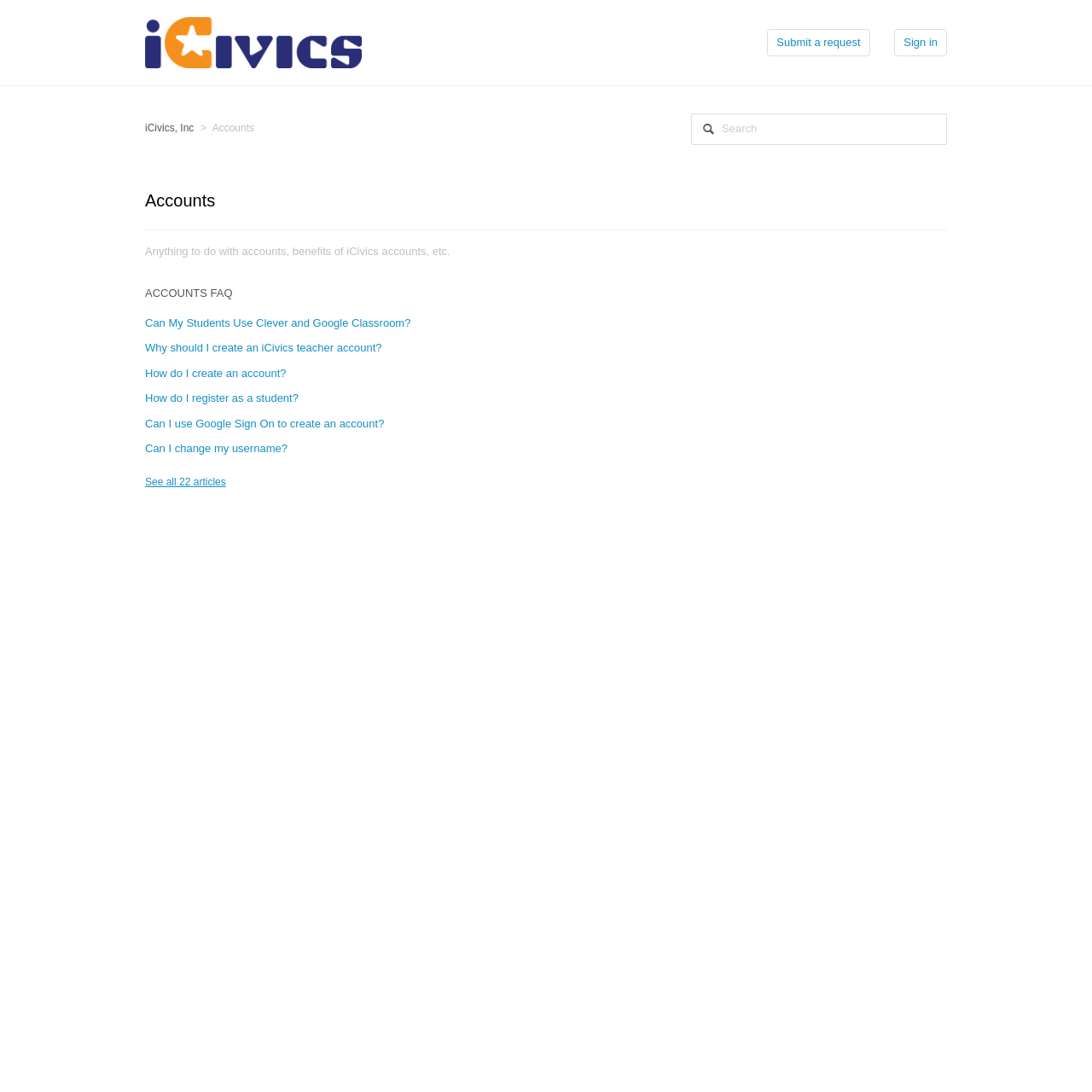Can you find the bounding box coordinates for the element to click on to achieve the instruction: "See all 22 articles"?

[0.133, 0.434, 0.207, 0.448]